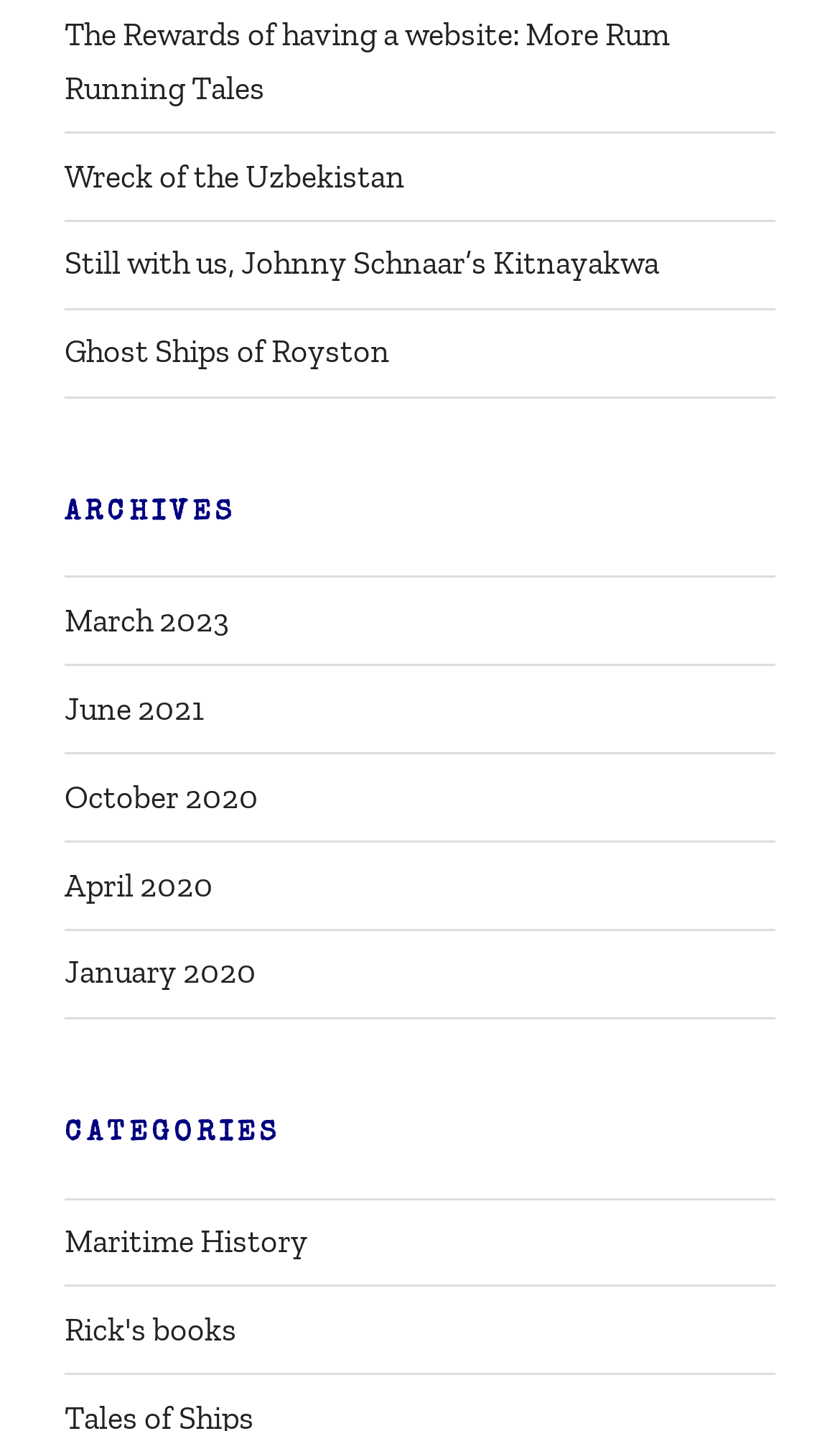How many links are available on the webpage?
Please provide a single word or phrase as your answer based on the image.

9